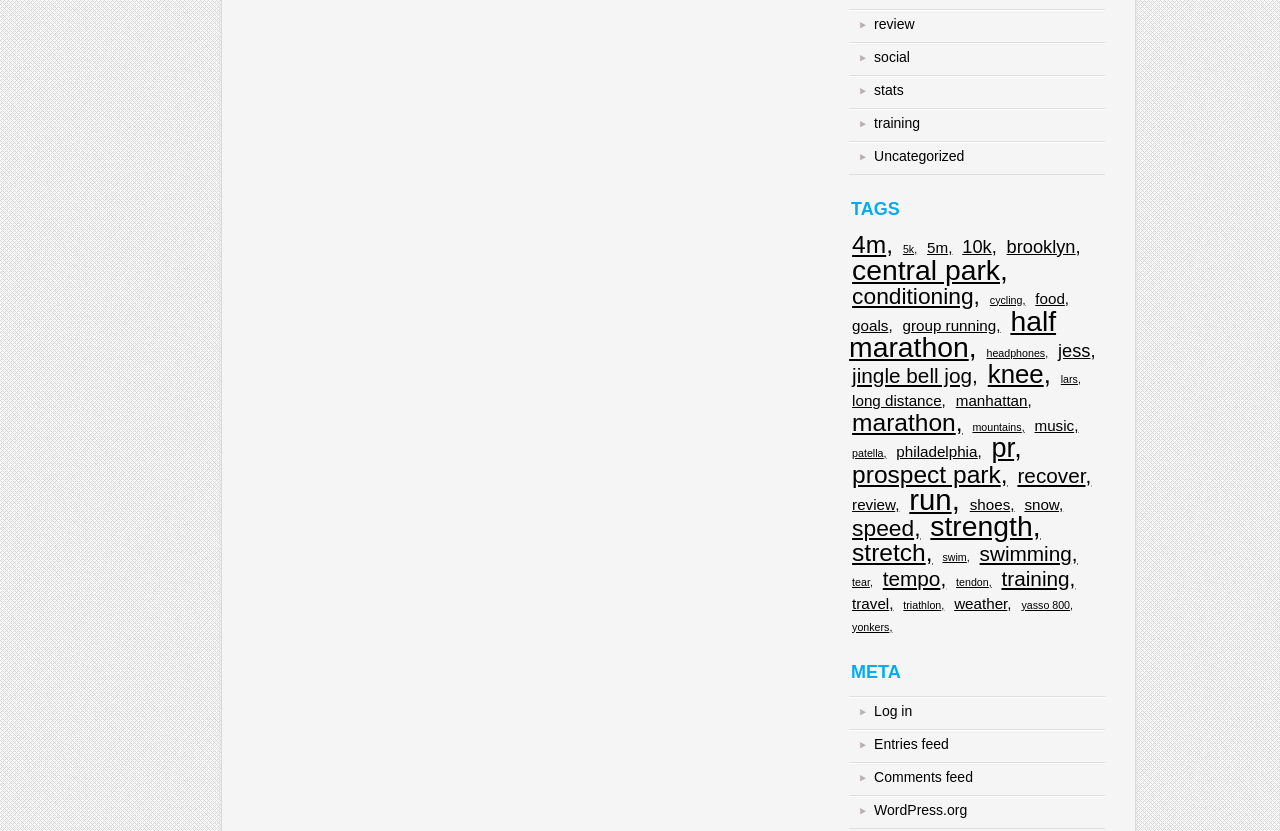Determine the bounding box coordinates of the UI element that matches the following description: "tempo". The coordinates should be four float numbers between 0 and 1 in the format [left, top, right, bottom].

[0.687, 0.678, 0.742, 0.713]